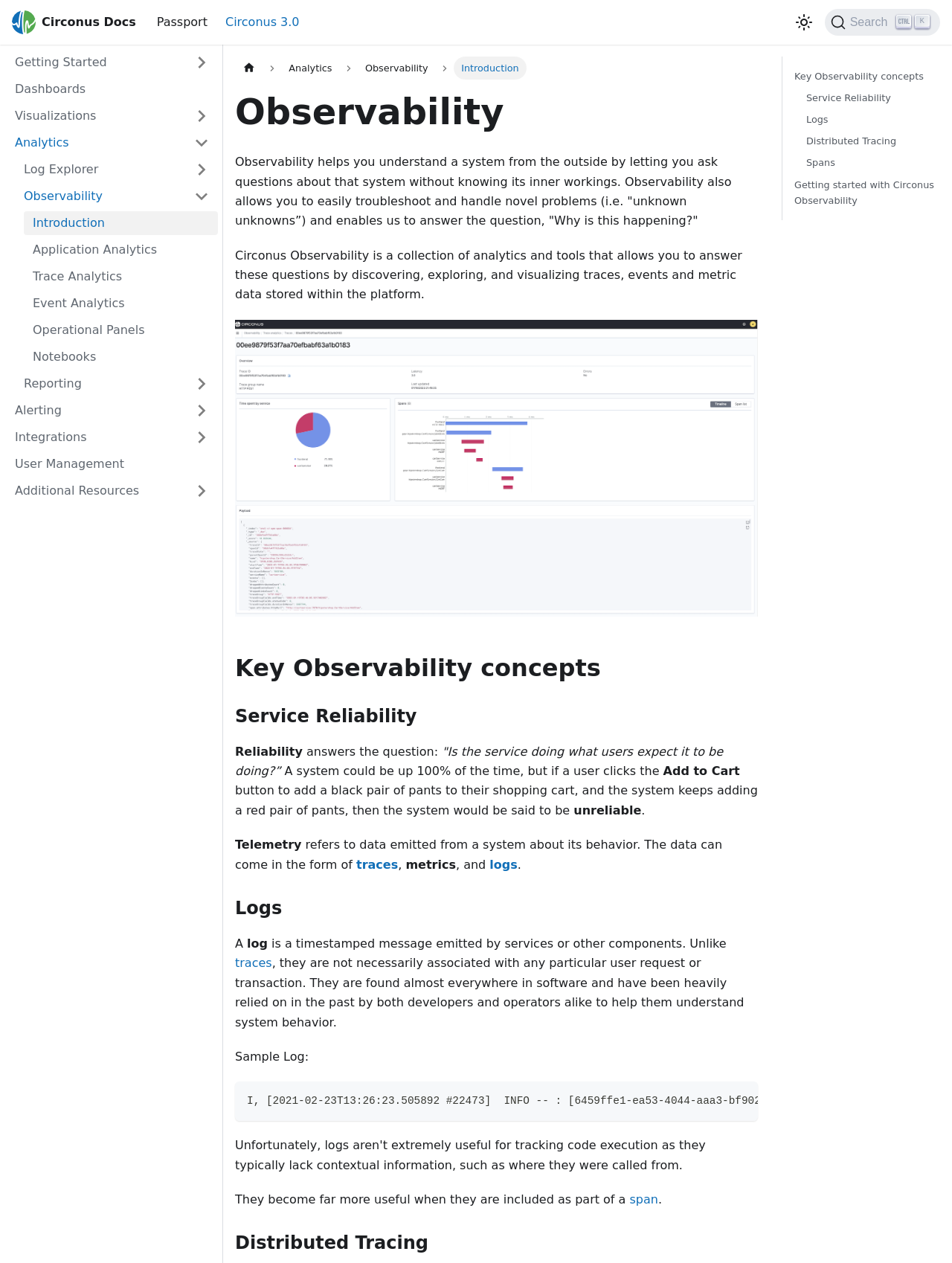Identify the bounding box coordinates of the HTML element based on this description: "Circonus Docs".

[0.012, 0.008, 0.143, 0.027]